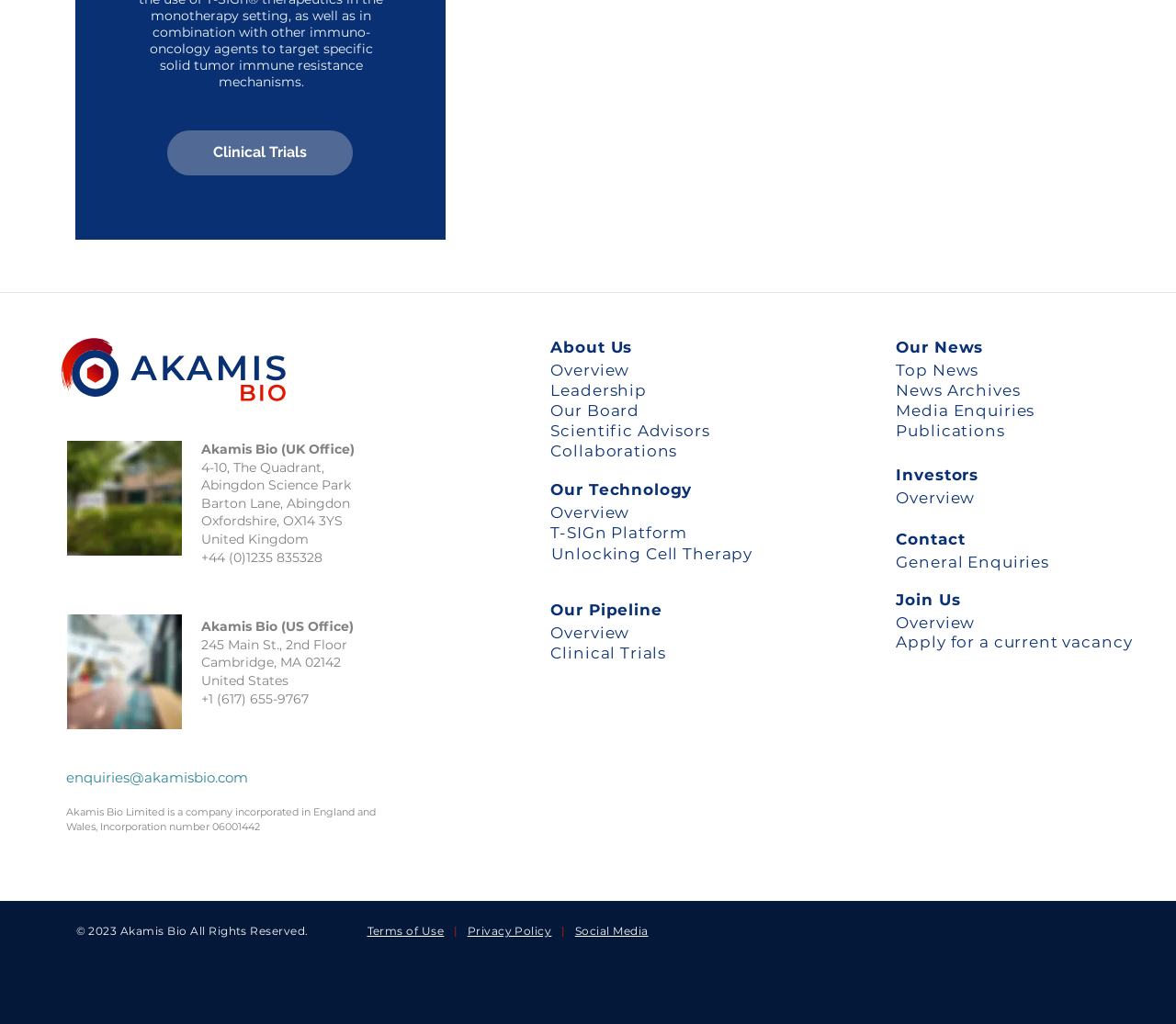Find the bounding box of the element with the following description: "Apply for a current vacancy". The coordinates must be four float numbers between 0 and 1, formatted as [left, top, right, bottom].

[0.762, 0.617, 0.964, 0.637]